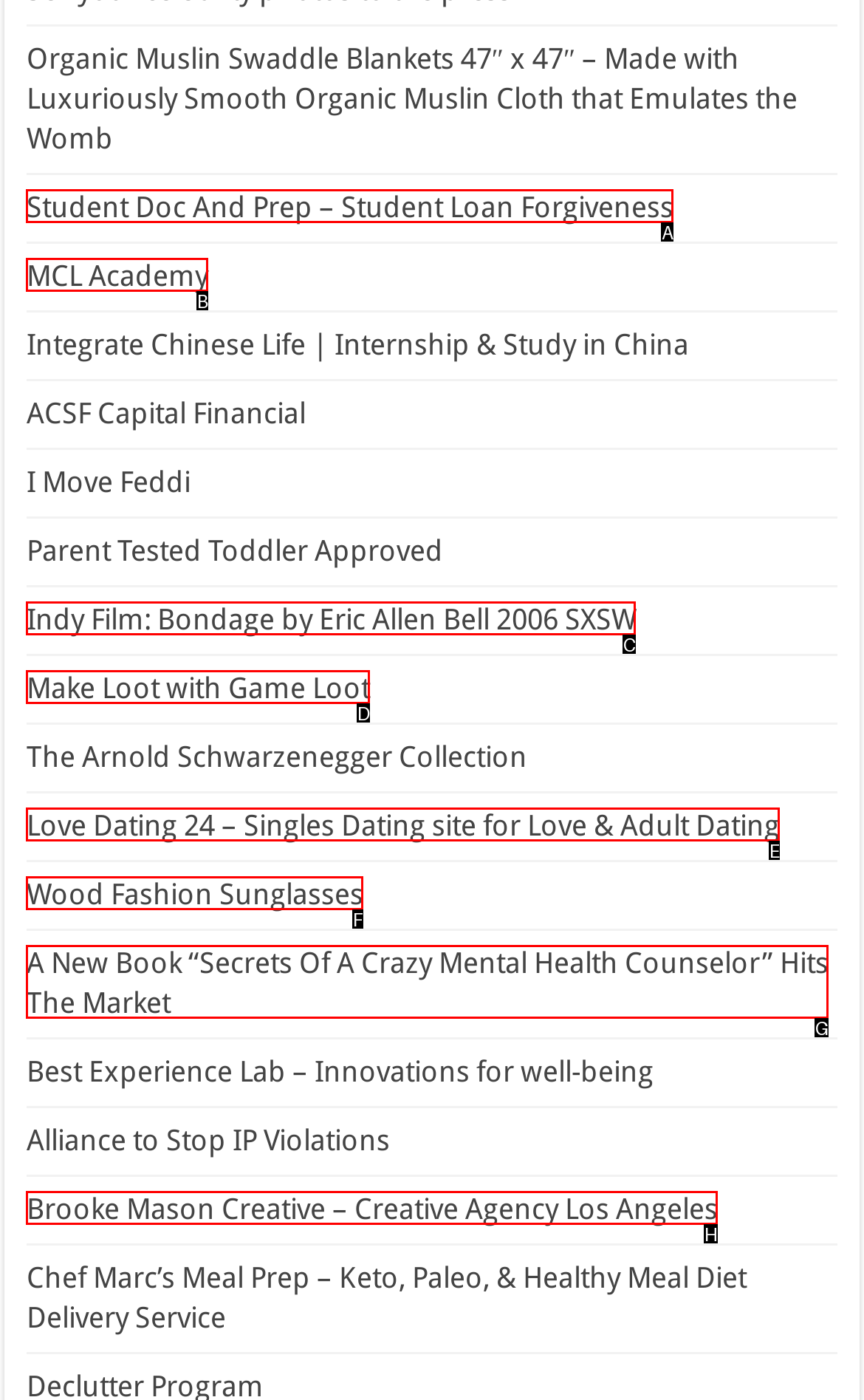Identify the letter that best matches this UI element description: Wood Fashion Sunglasses
Answer with the letter from the given options.

F